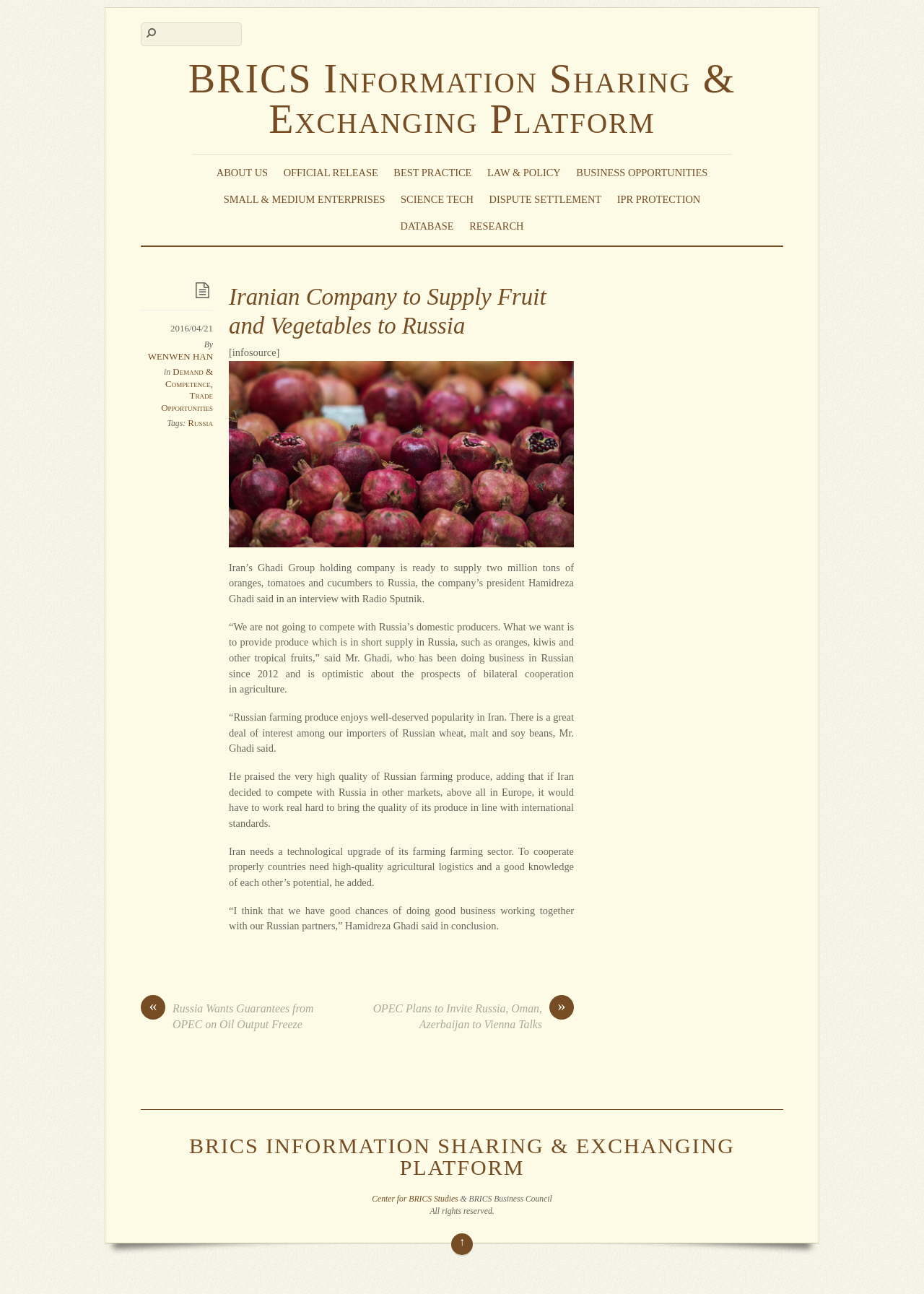Illustrate the webpage's structure and main components comprehensively.

The webpage is about the BRICS Information Sharing & Exchanging Platform, with a focus on a news article about an Iranian company supplying fruit and vegetables to Russia. 

At the top of the page, there is a navigation menu with 9 links, including "ABOUT US", "OFFICIAL RELEASE", "BEST PRACTICE", and others, aligned horizontally and evenly spaced. Below the navigation menu, there is a search box labeled "Search". 

The main content of the page is an article with the title "Iranian Company to Supply Fruit and Vegetables to Russia". The article has a heading, a timestamp "2016/04/21", and the author's name "WENWEN HAN". The article is divided into several paragraphs, with a related image on the right side. The image has an alternative text "2016042107". 

The article discusses the Iranian company Ghadi Group's plan to supply oranges, tomatoes, and cucumbers to Russia, and the company's president Hamidreza Ghadi's views on bilateral cooperation in agriculture. 

Below the article, there are two related news links, "Russia Wants Guarantees from OPEC on Oil Output Freeze" and "OPEC Plans to Invite Russia, Oman, Azerbaijan to Vienna Talks". 

At the bottom of the page, there is a footer section with links to "BRICS INFORMATION SHARING & EXCHANGING PLATFORM", "Center for BRICS Studies", and "BRICS Business Council", as well as a copyright notice "All rights reserved." and a link to go back to the top of the page.